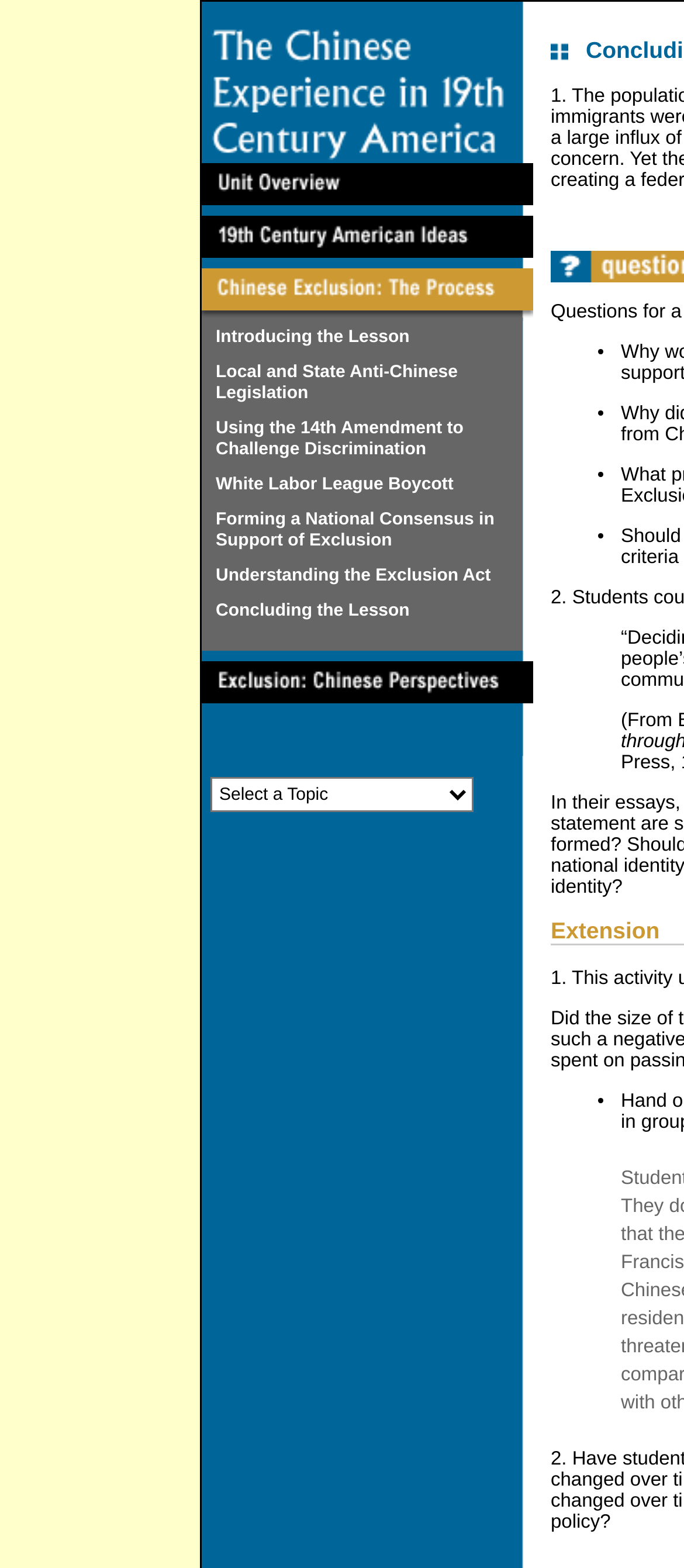Pinpoint the bounding box coordinates of the area that must be clicked to complete this instruction: "Read about 19th Century American Ideas About Other Peoples".

[0.295, 0.138, 0.779, 0.151]